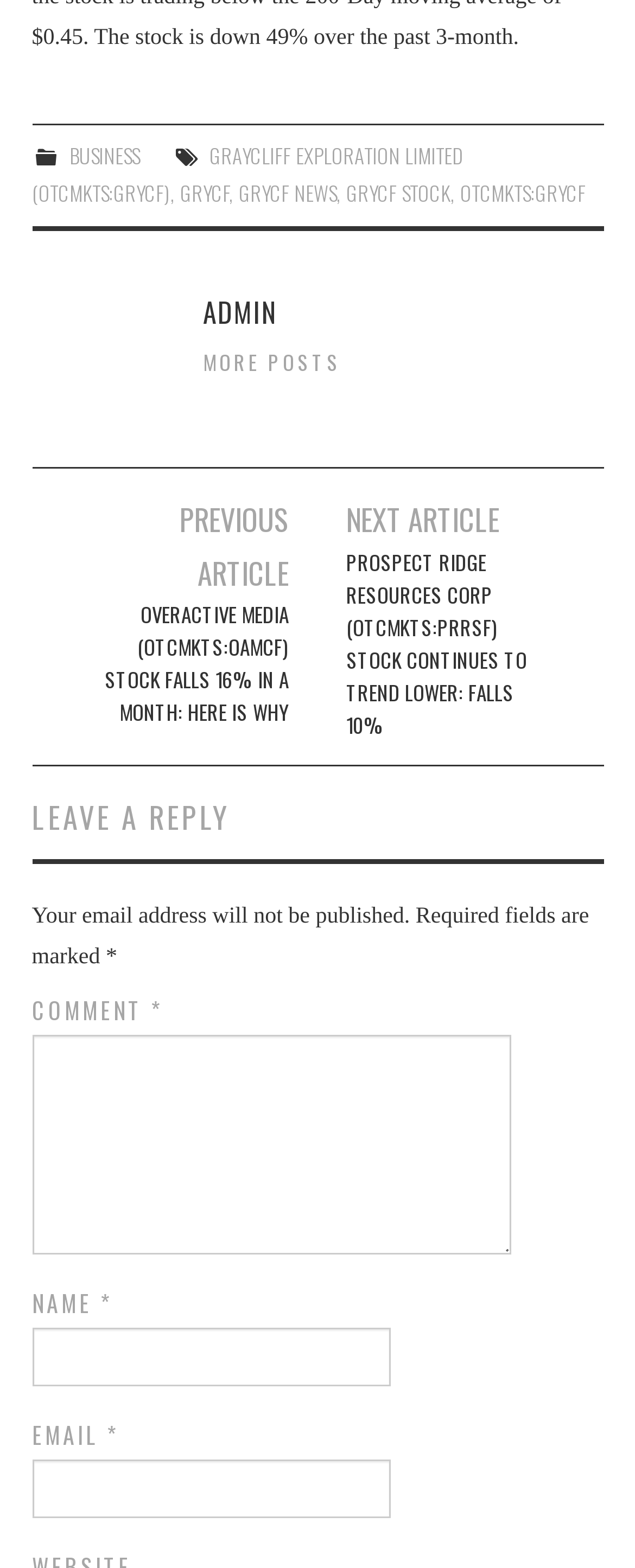Refer to the image and answer the question with as much detail as possible: What is the title of the first article mentioned?

I found the title of the first article mentioned in the webpage, which is 'OVERACTIVE MEDIA (OTCMKTS:OAMCF) STOCK FALLS 16% IN A MONTH: HERE IS WHY', located below the post navigation section.